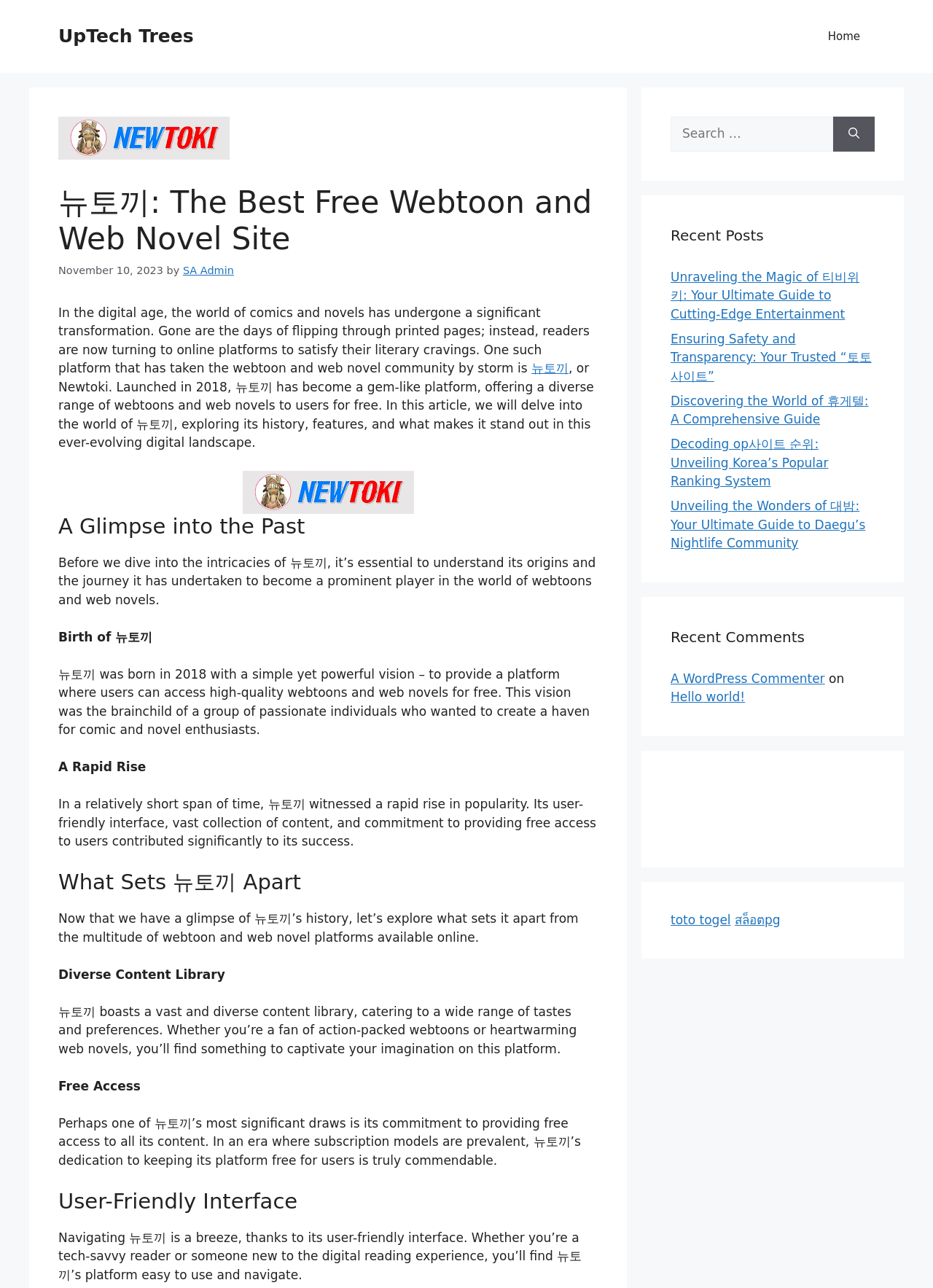Answer the question briefly using a single word or phrase: 
What is the benefit of 뉴토끼's user-friendly interface?

Easy navigation